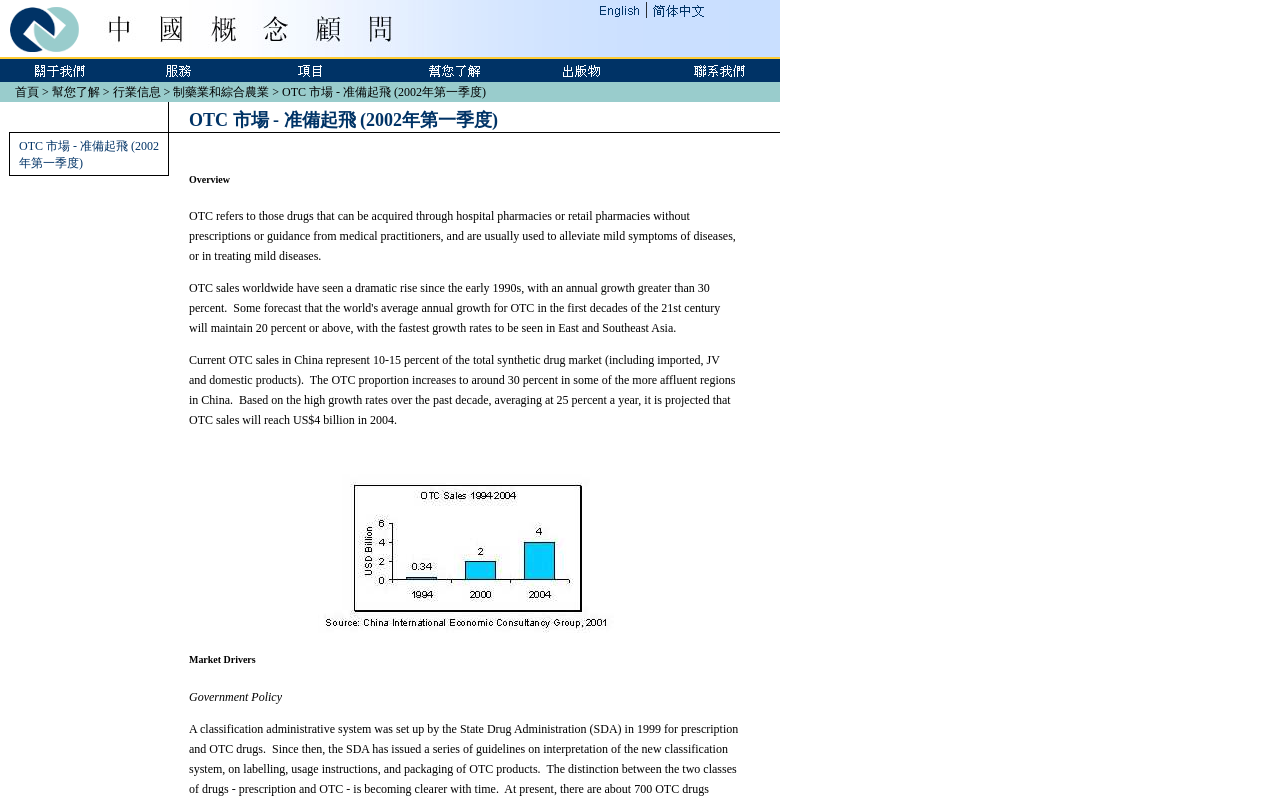Determine the bounding box for the described UI element: "name="Image21"".

[0.127, 0.085, 0.172, 0.106]